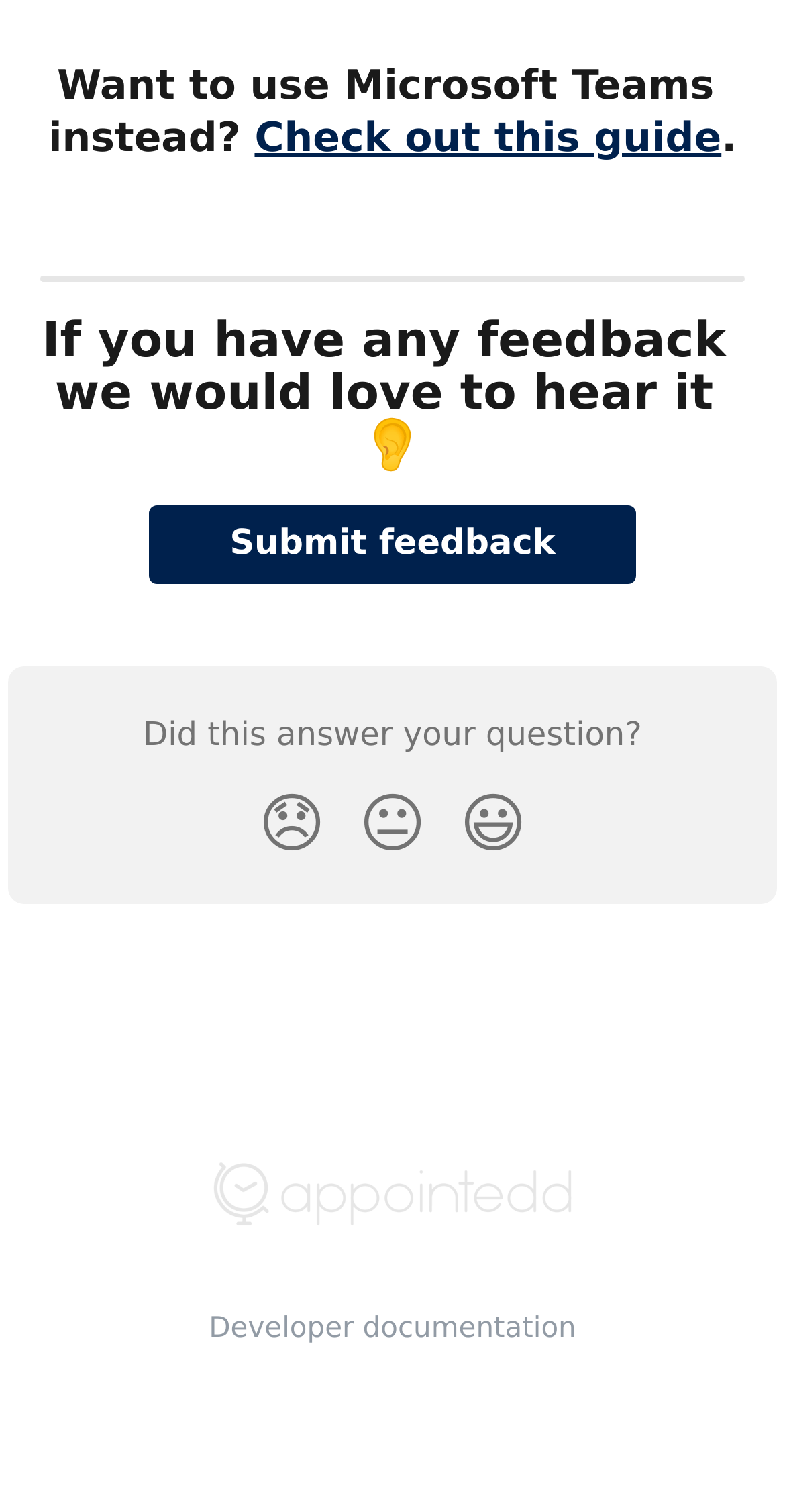Predict the bounding box coordinates of the UI element that matches this description: "Check out this guide". The coordinates should be in the format [left, top, right, bottom] with each value between 0 and 1.

[0.324, 0.075, 0.919, 0.107]